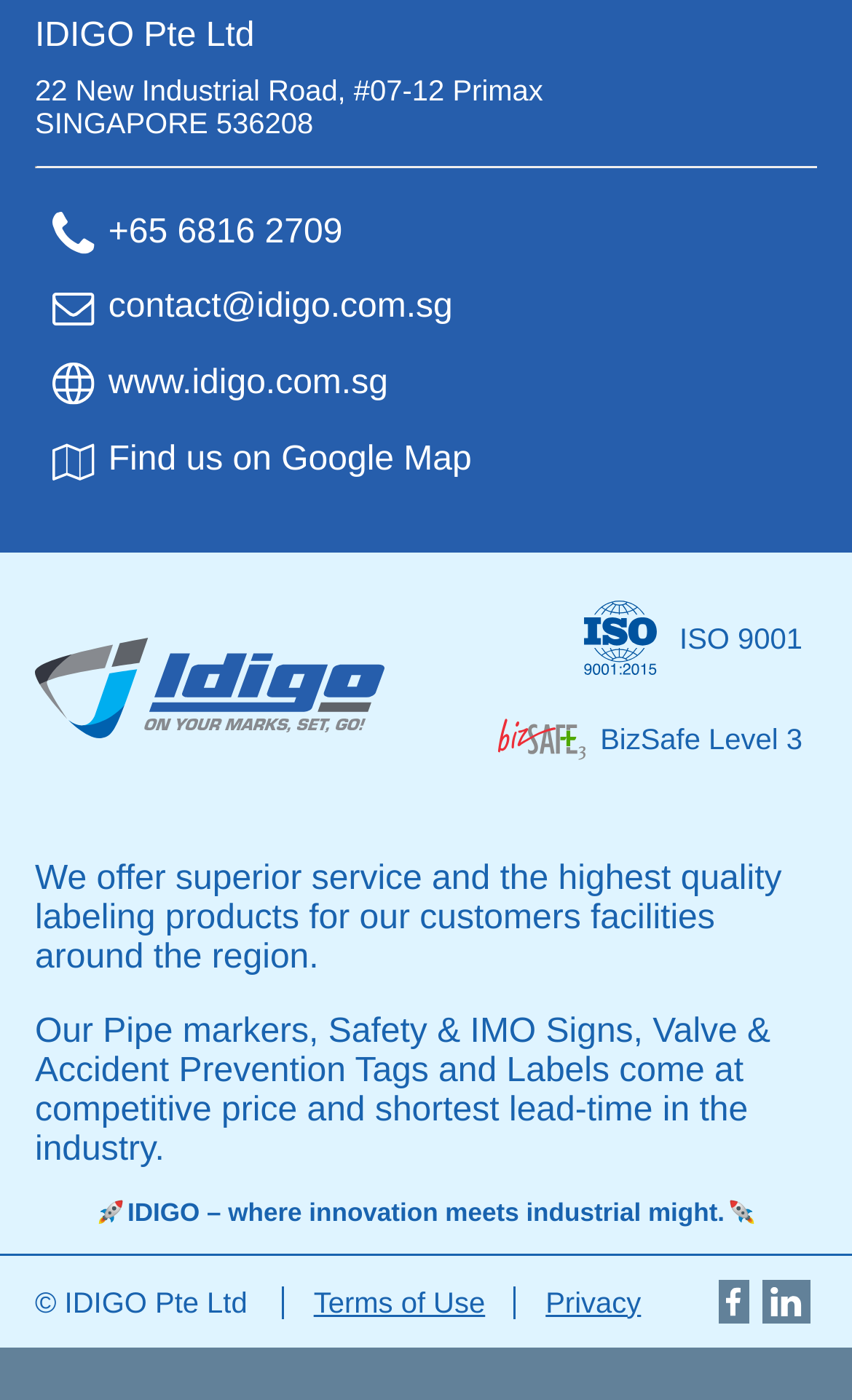Please identify the bounding box coordinates of the clickable element to fulfill the following instruction: "Check the company's Facebook page". The coordinates should be four float numbers between 0 and 1, i.e., [left, top, right, bottom].

[0.844, 0.914, 0.878, 0.946]